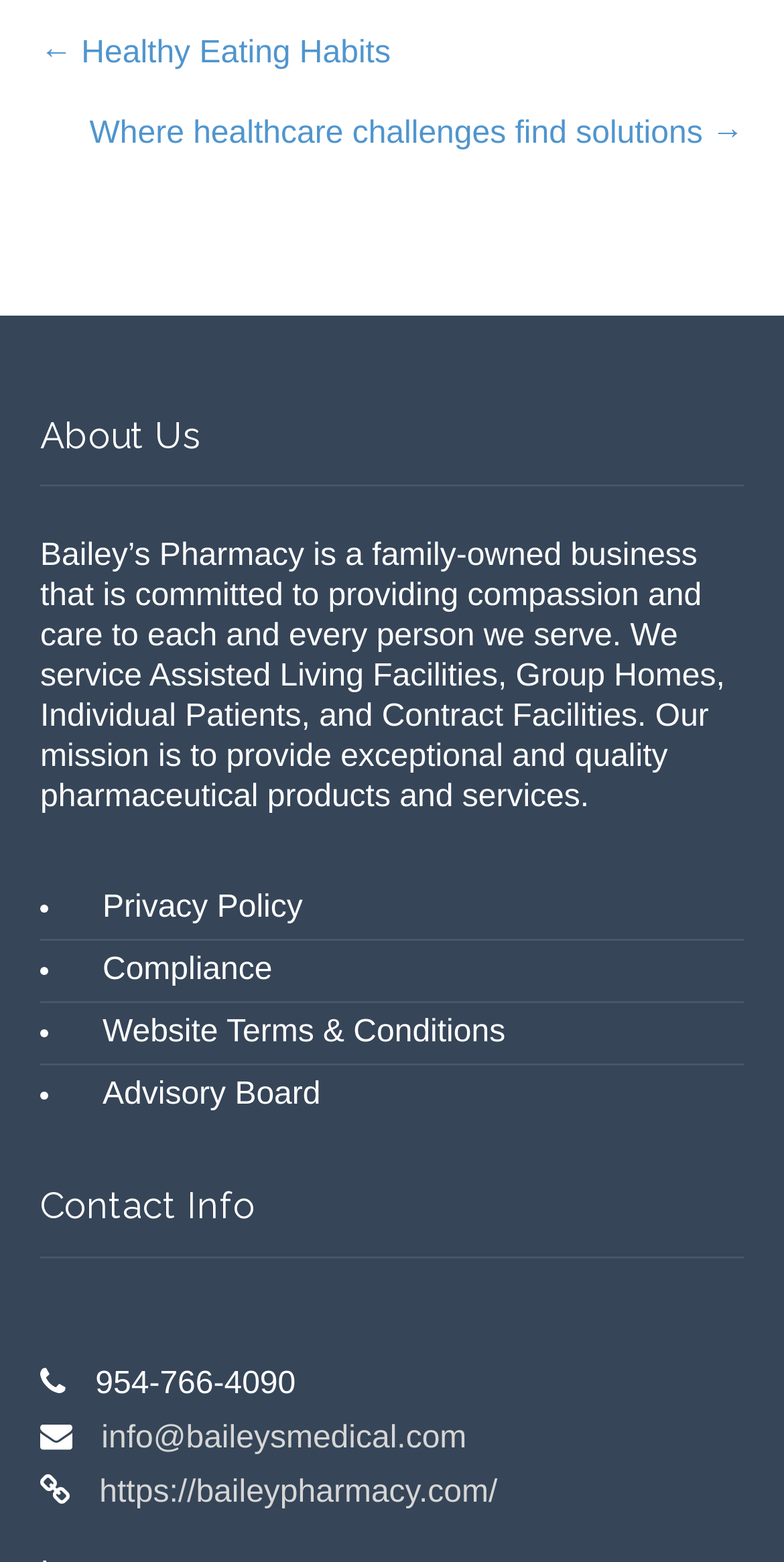What is the mission of the pharmacy?
Please provide a comprehensive answer based on the contents of the image.

The mission of the pharmacy can be found in the 'About Us' section, where it is stated that 'Our mission is to provide exceptional and quality pharmaceutical products and services'.